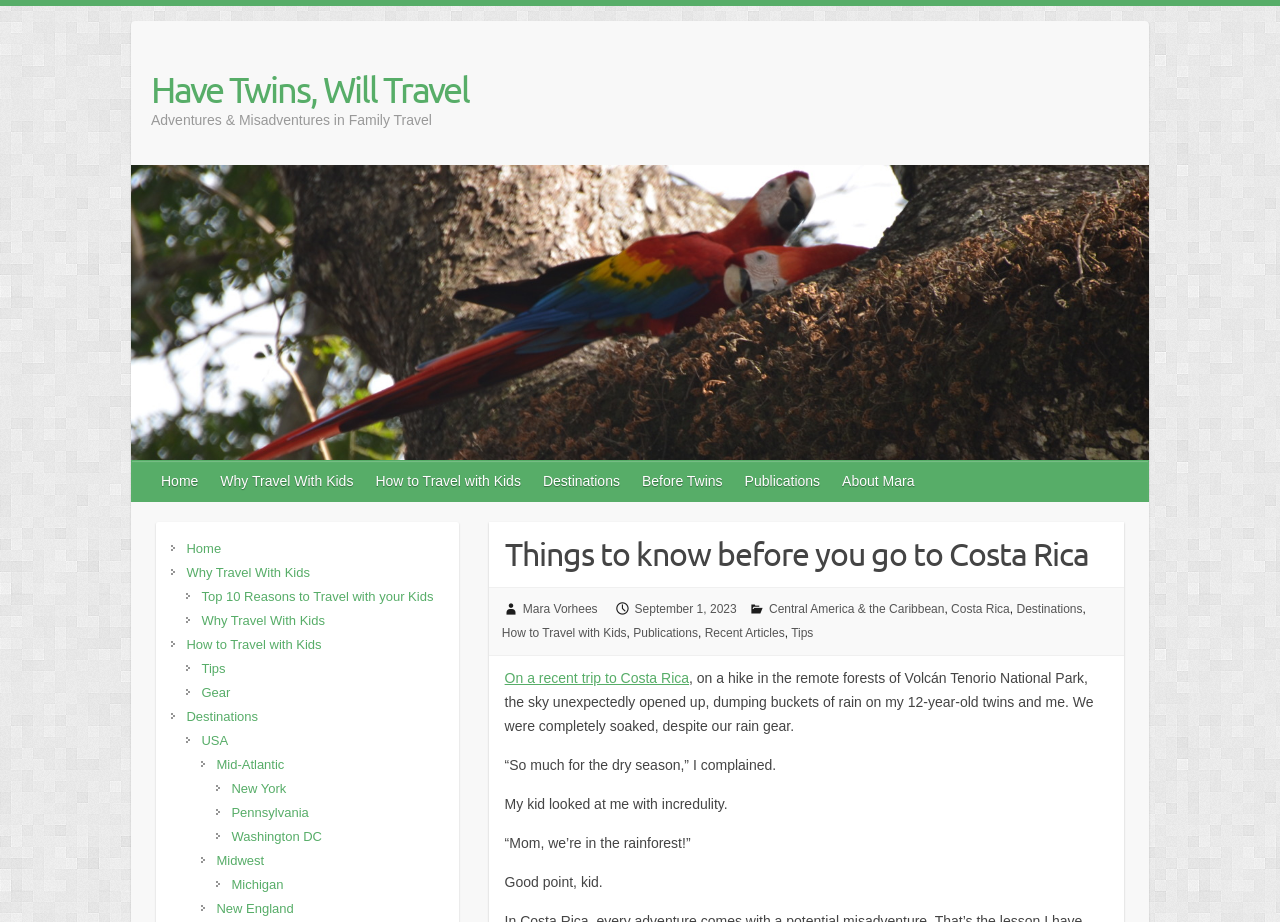Using the information in the image, give a detailed answer to the following question: What is the title of the article?

The title of the article can be found in the heading element below the website's name, which reads 'Things to know before you go to Costa Rica'.